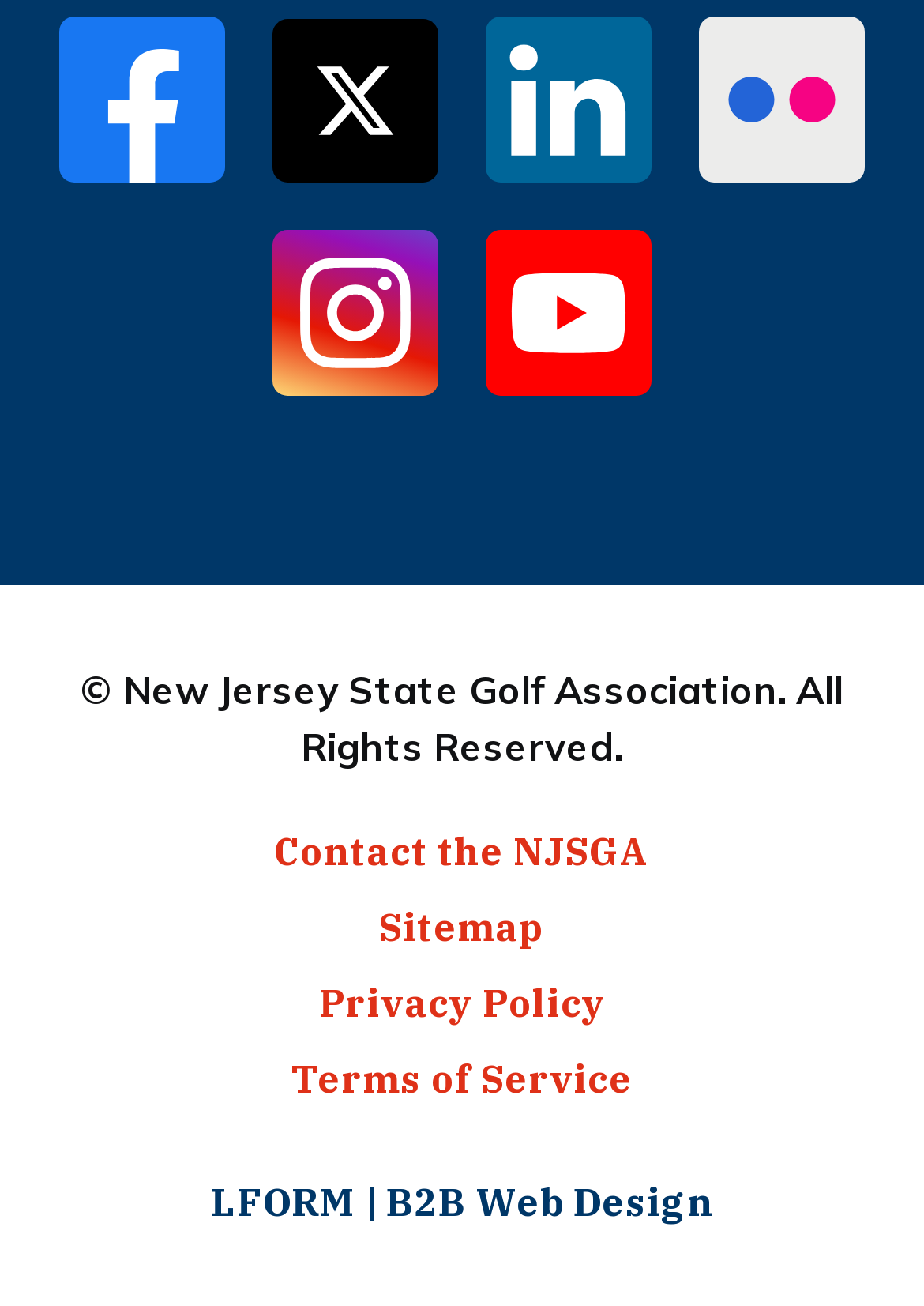Identify the bounding box coordinates for the UI element described as: "Privacy Policy". The coordinates should be provided as four floats between 0 and 1: [left, top, right, bottom].

[0.345, 0.75, 0.655, 0.787]